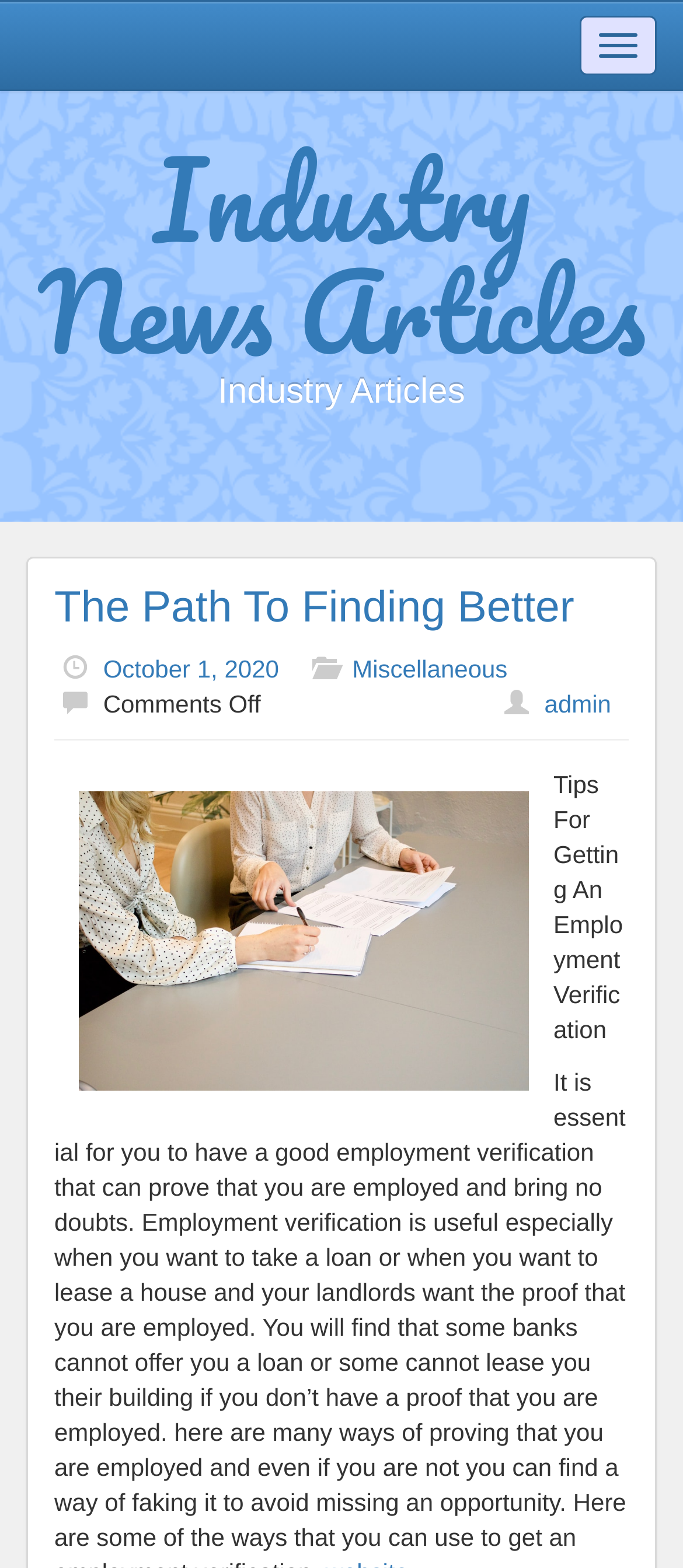What is the navigation button for?
Using the visual information, answer the question in a single word or phrase.

Toggle navigation